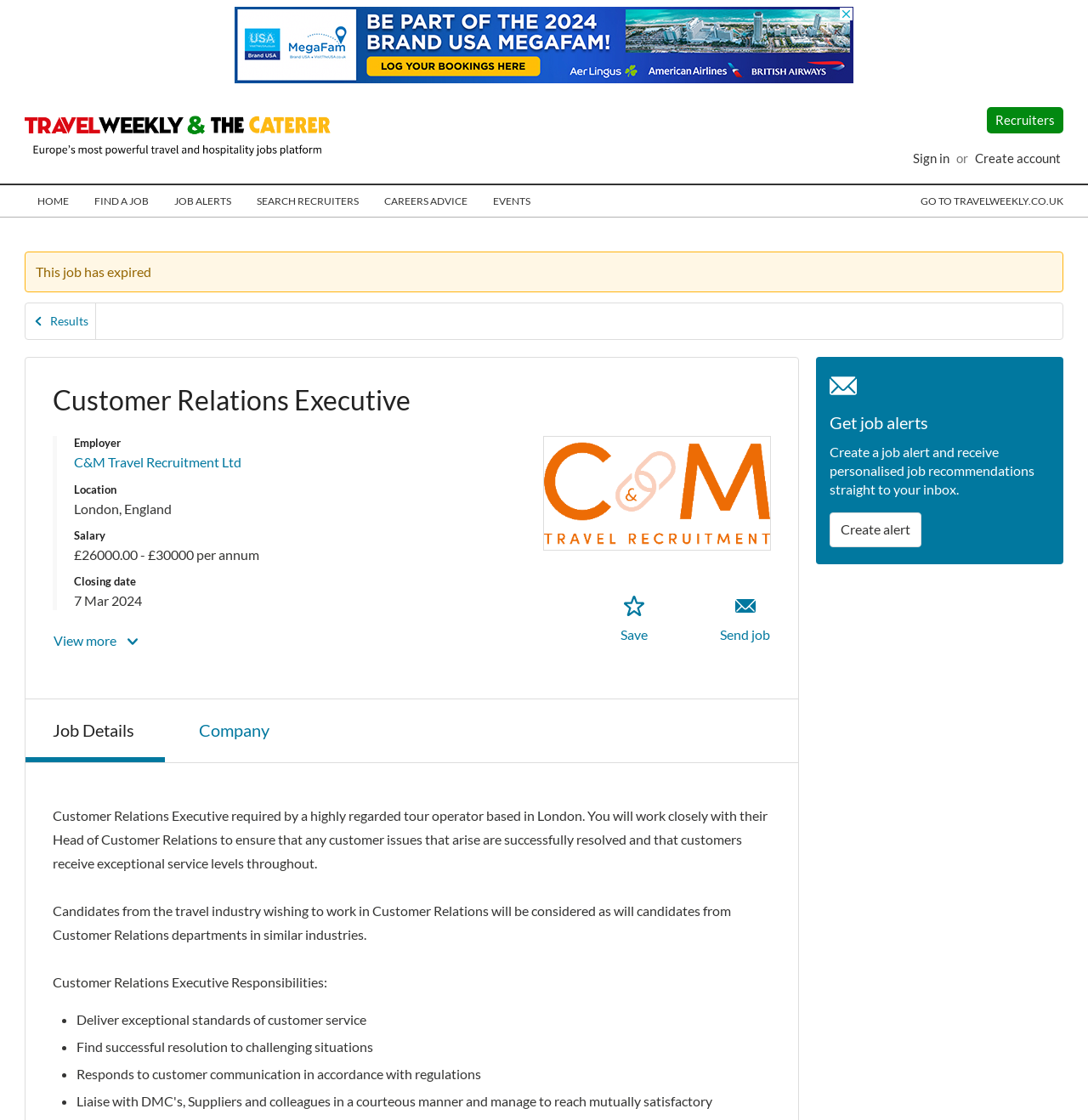Provide the bounding box coordinates of the HTML element this sentence describes: "Sign in".

[0.837, 0.131, 0.875, 0.152]